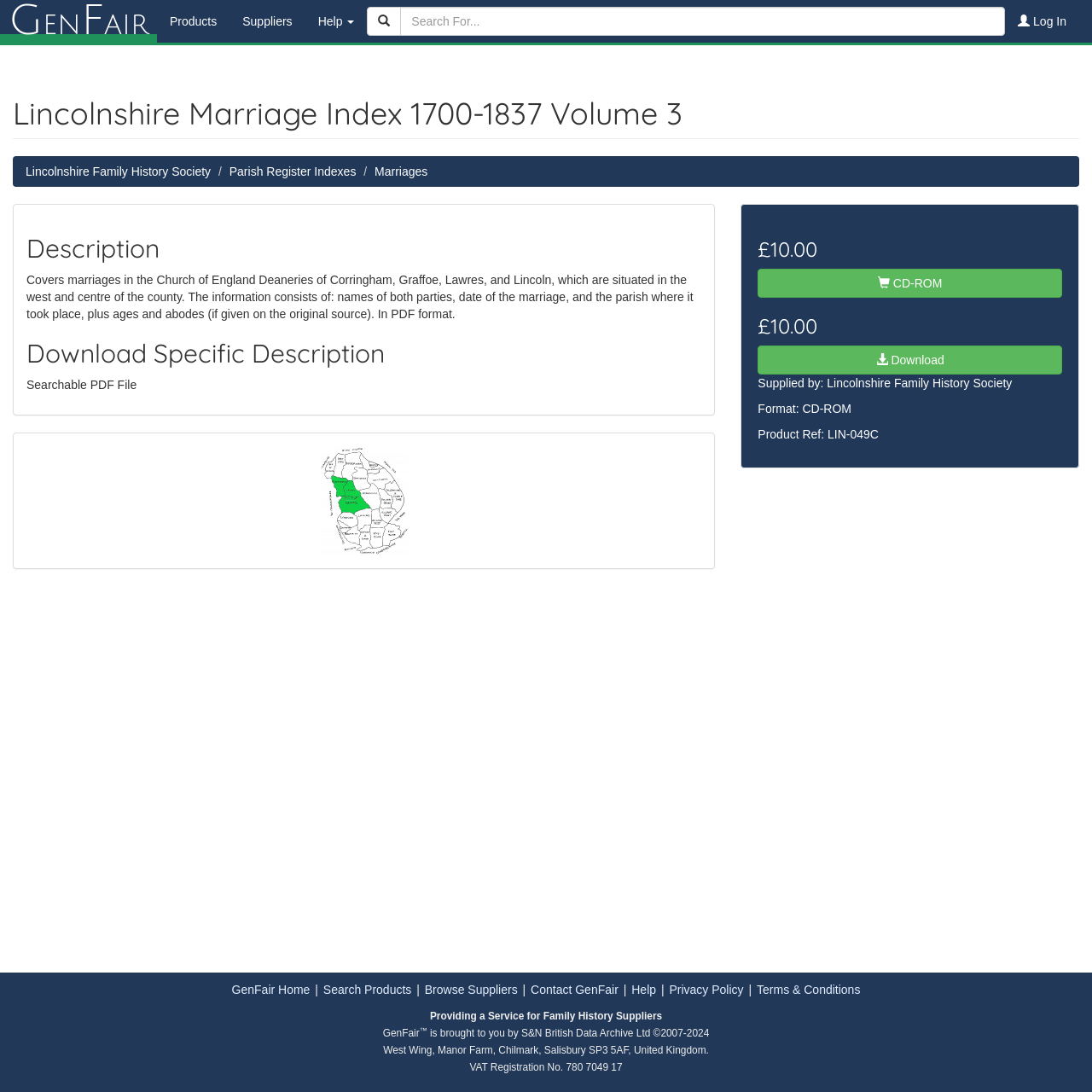Determine the bounding box coordinates for the area that should be clicked to carry out the following instruction: "Download the product".

[0.694, 0.317, 0.973, 0.343]